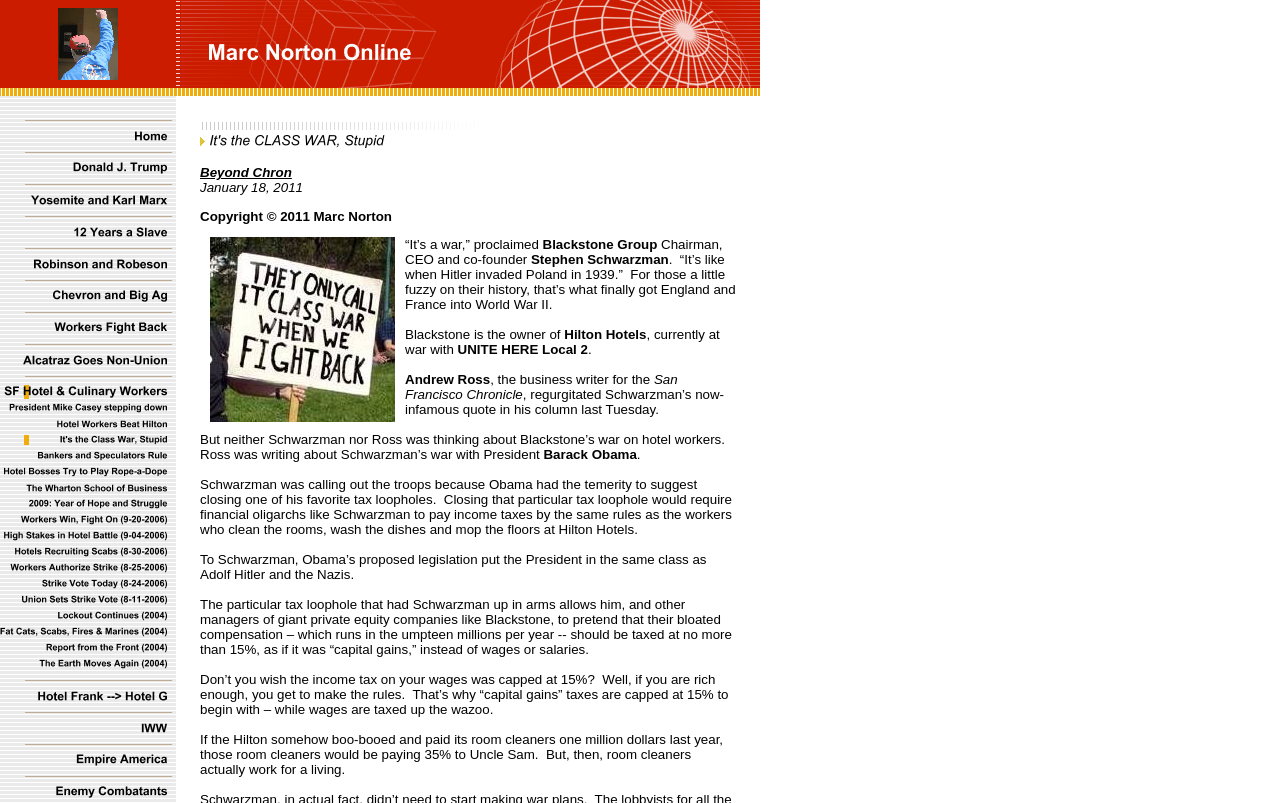Provide a brief response to the question below using one word or phrase:
What is the topic of the first article?

Home